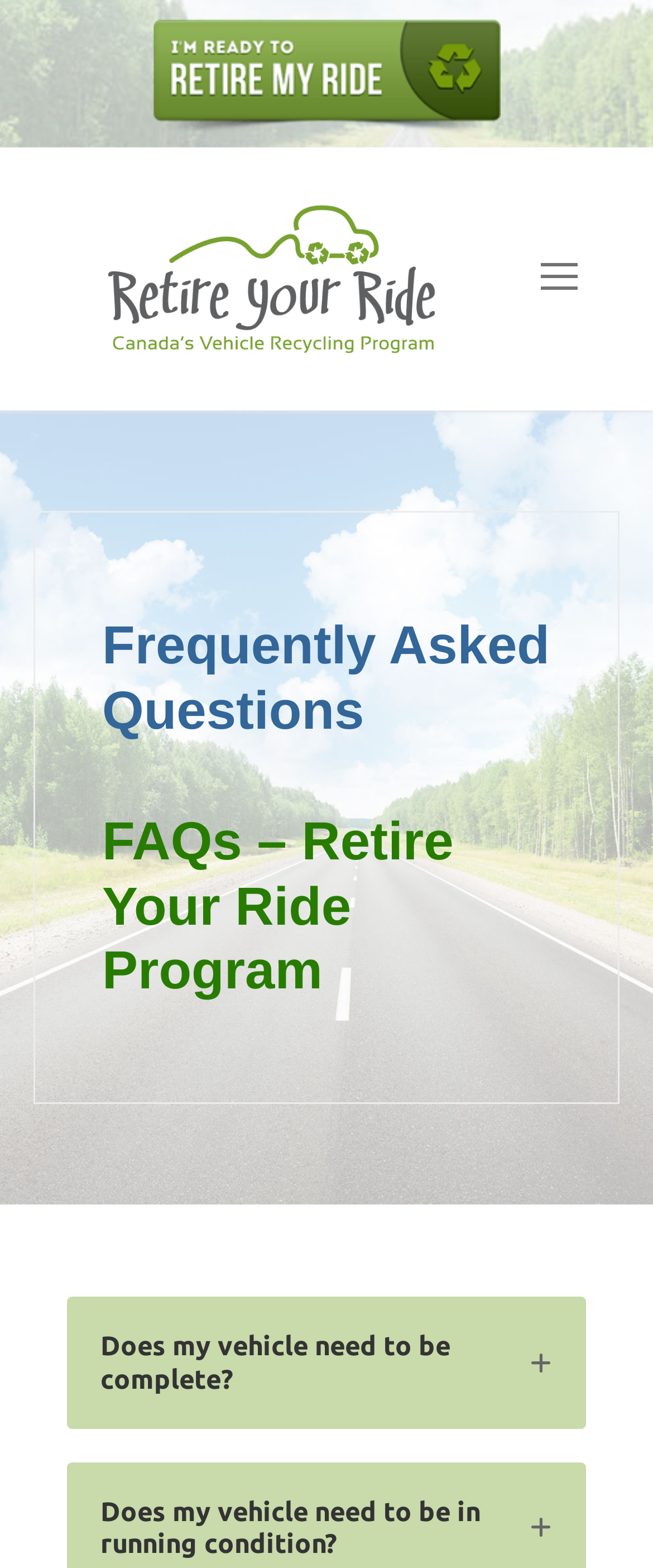Identify the bounding box for the described UI element. Provide the coordinates in (top-left x, top-left y, bottom-right x, bottom-right y) format with values ranging from 0 to 1: Create Account

None